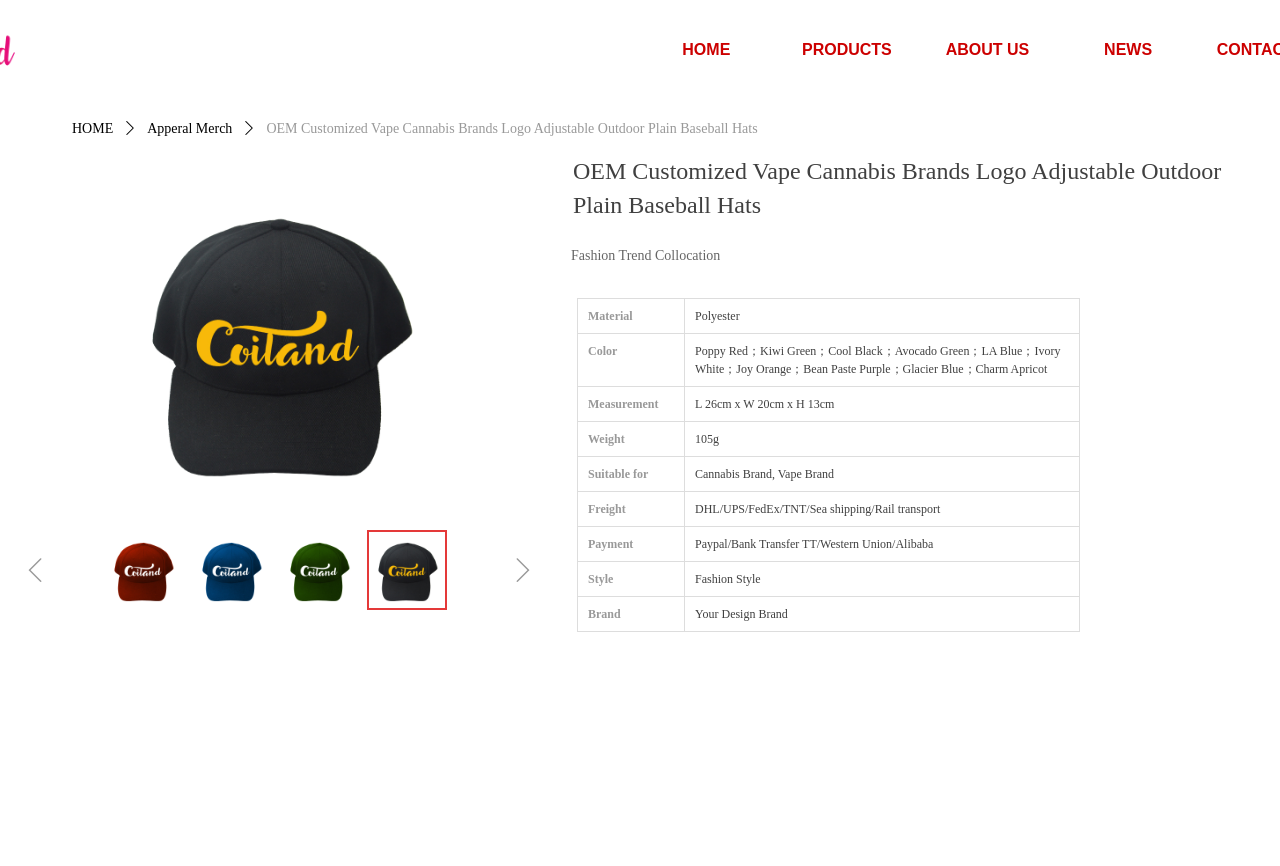Using the description: "ABOUT US", identify the bounding box of the corresponding UI element in the screenshot.

[0.728, 0.03, 0.815, 0.084]